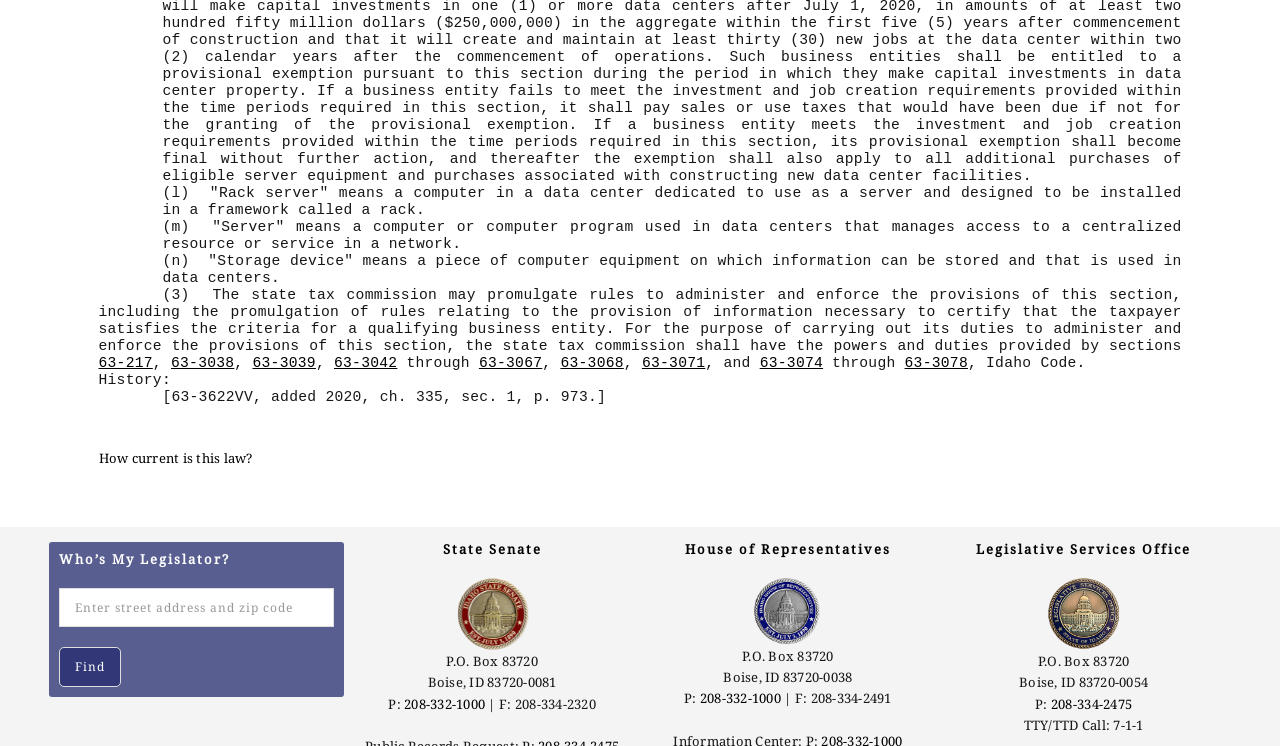Please answer the following question using a single word or phrase: 
What is a rack server?

A computer in a data center